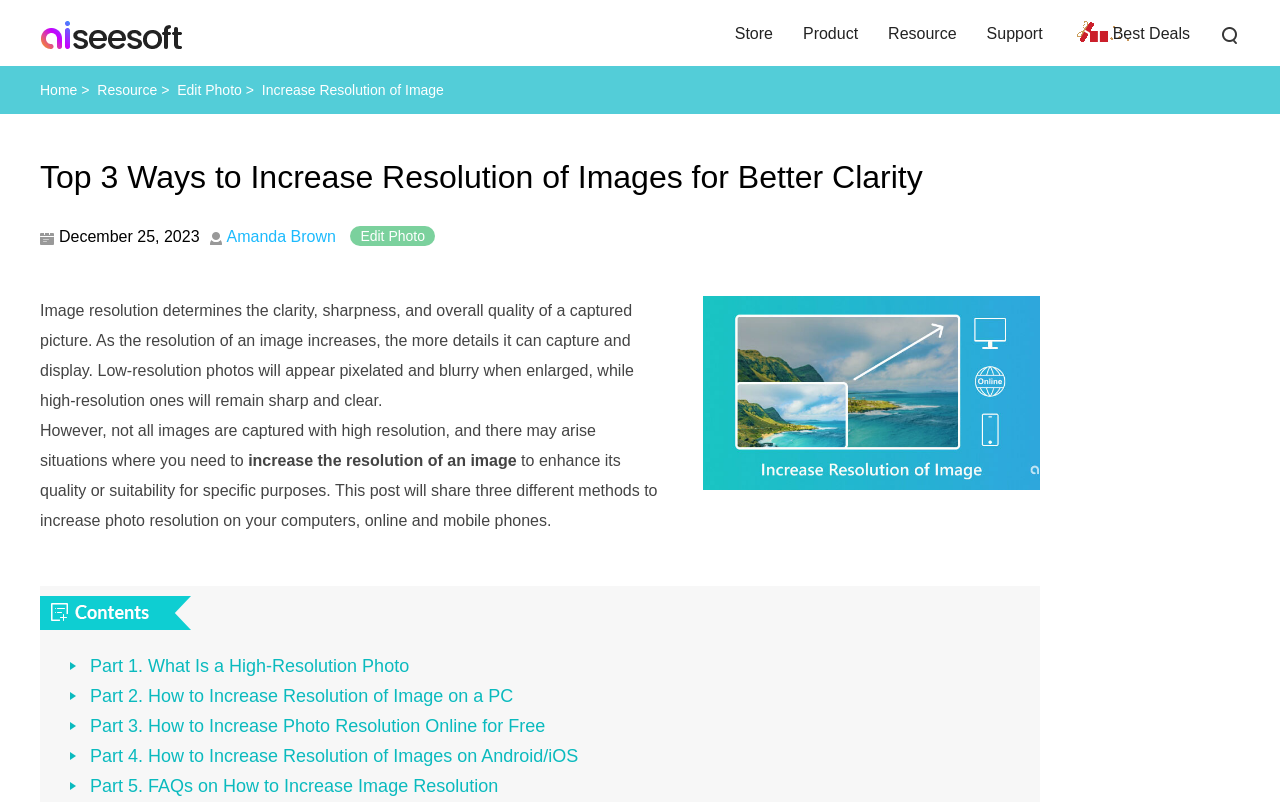Provide the bounding box coordinates of the HTML element described by the text: "Product".

[0.627, 0.031, 0.67, 0.052]